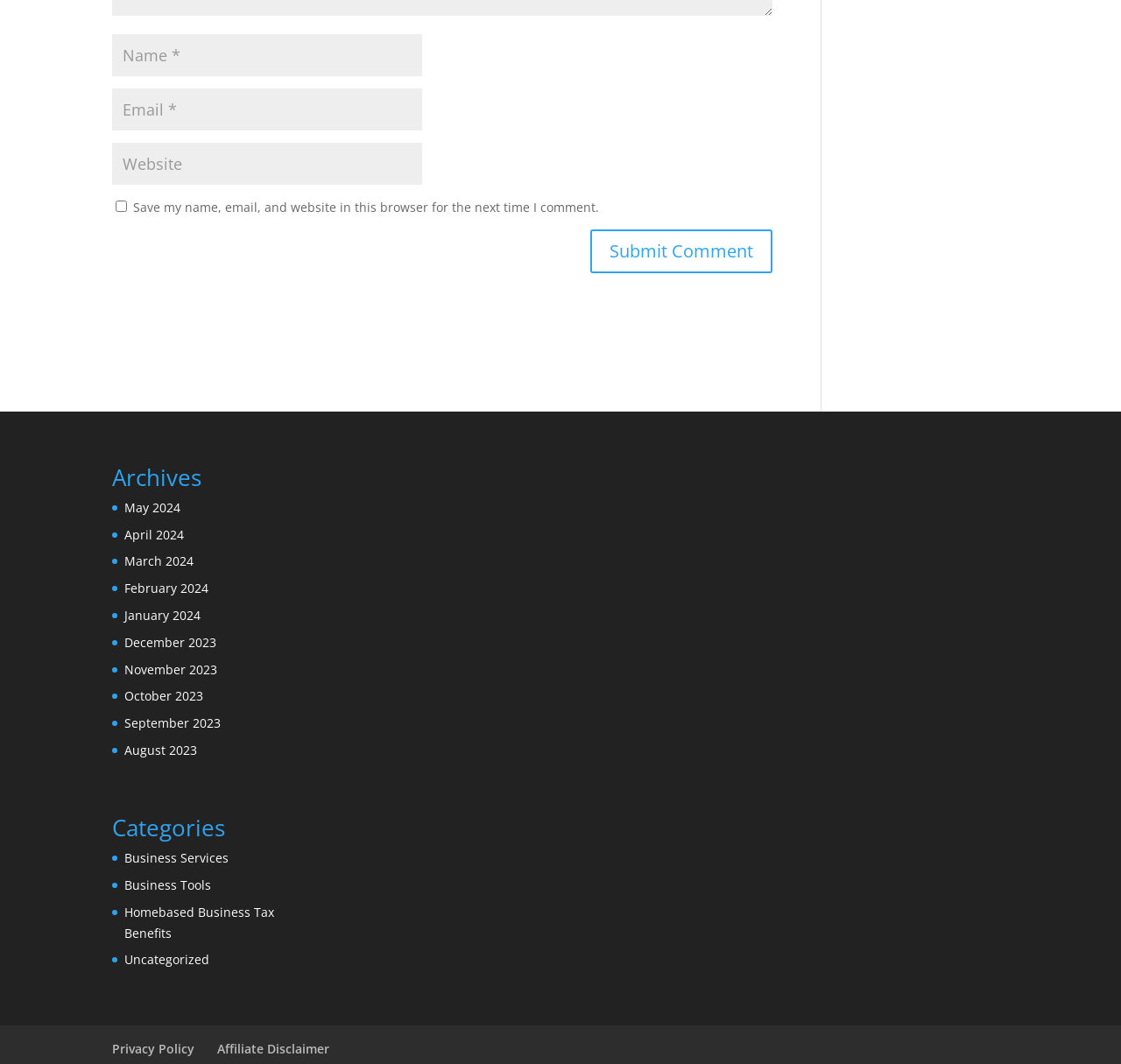How many categories are listed?
Answer the question with a detailed explanation, including all necessary information.

The 'Categories' heading is located at the bottom of the webpage, and below it, there are 4 links to different categories, namely 'Business Services', 'Business Tools', 'Homebased Business Tax Benefits', and 'Uncategorized'.